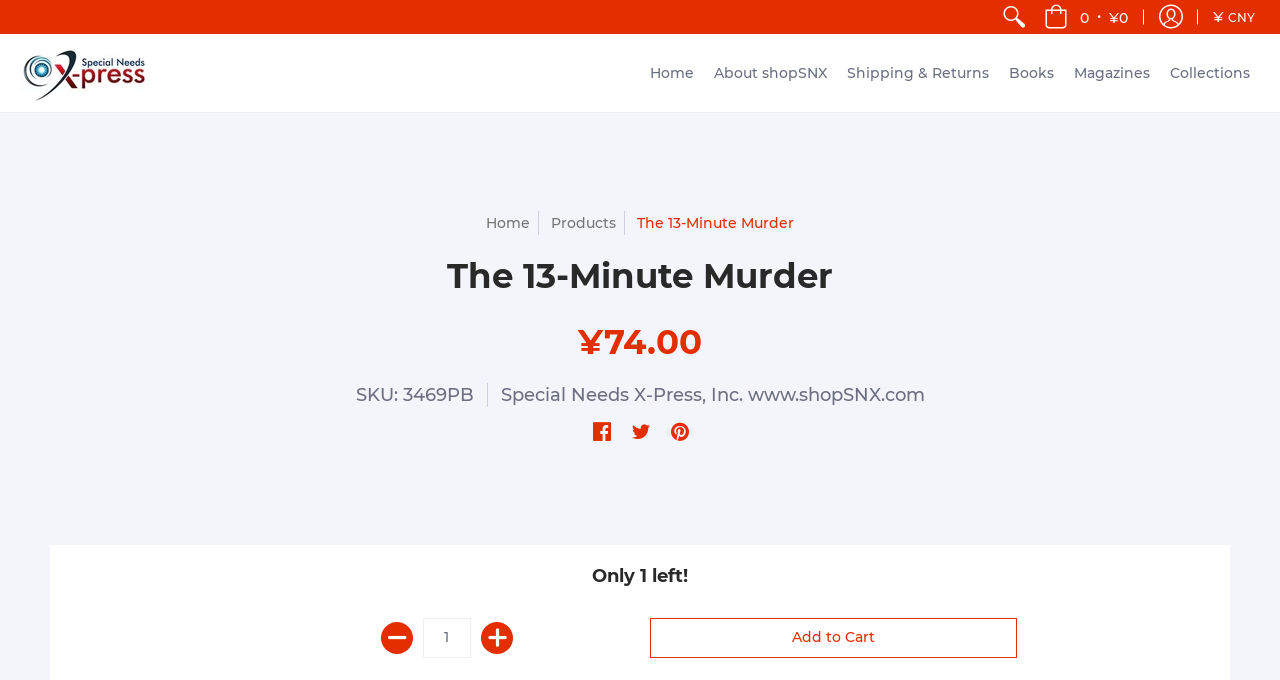Locate the bounding box coordinates of the region to be clicked to comply with the following instruction: "Share on Facebook". The coordinates must be four float numbers between 0 and 1, in the form [left, top, right, bottom].

[0.463, 0.62, 0.477, 0.653]